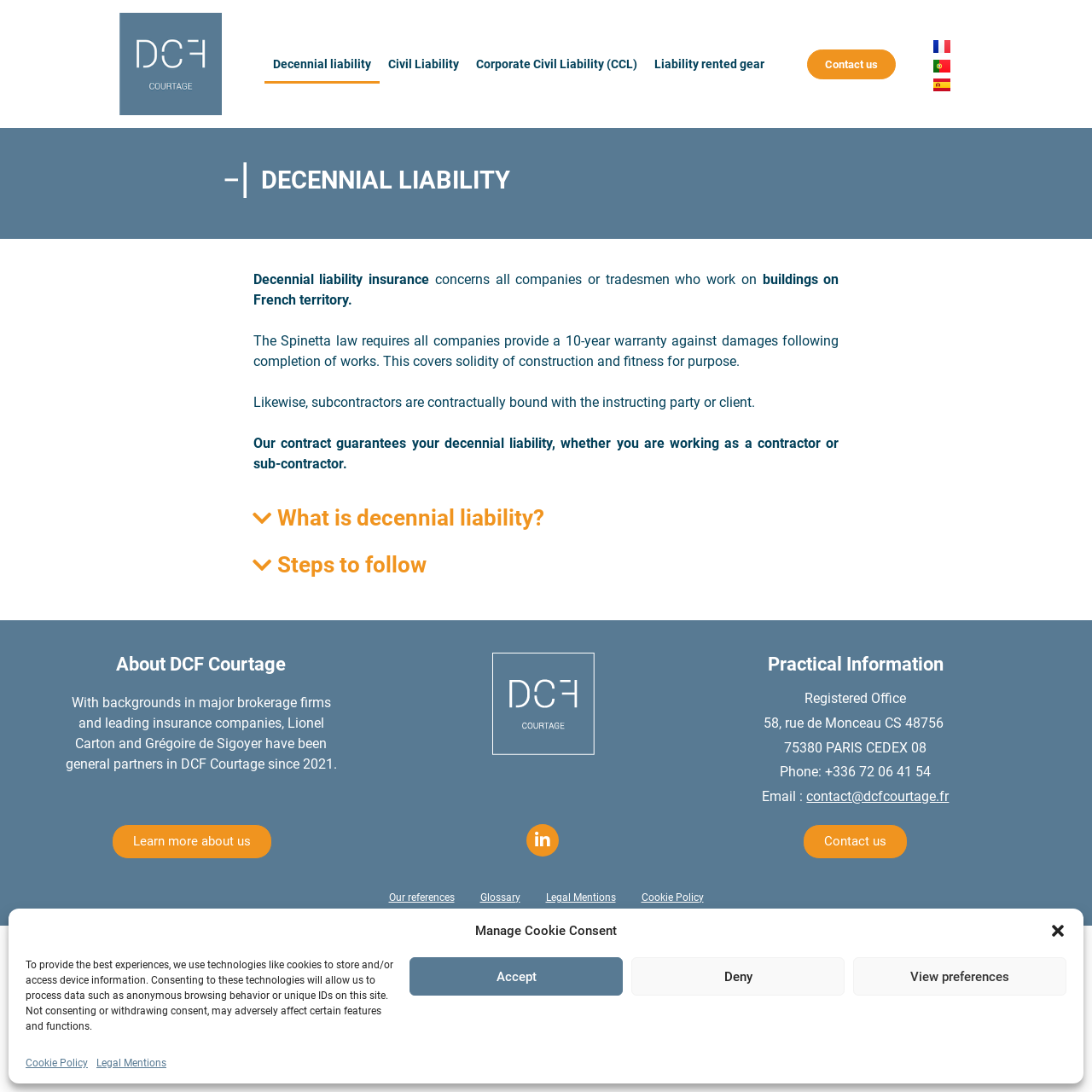Identify the bounding box coordinates of the clickable region necessary to fulfill the following instruction: "Click the 'Learn more about us' link". The bounding box coordinates should be four float numbers between 0 and 1, i.e., [left, top, right, bottom].

[0.102, 0.755, 0.249, 0.787]